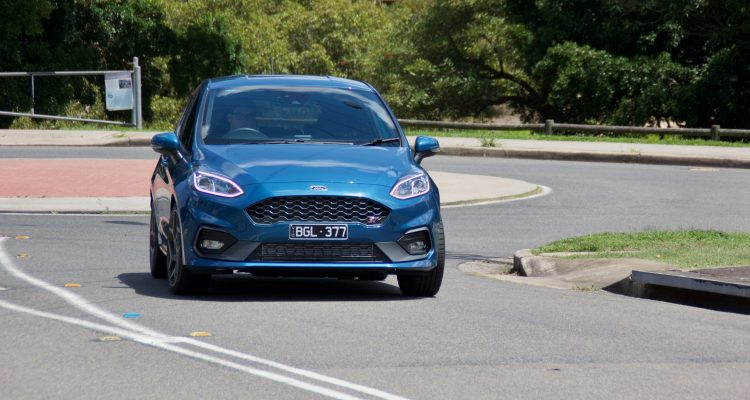Detail everything you observe in the image.

The image features a striking blue 2021 Ford Fiesta ST, a popular hot hatch known for its sporty performance and agile handling. Captured on a curved road, the vehicle is in motion, showcasing its sleek design and modern aesthetic. The front of the car is prominently displayed, highlighting its aggressive grille and distinctive headlights, which contribute to its dynamic appearance. The license plate reads "BGL 377." In the background, the surrounding landscape features lush greenery and a clear road, emphasizing the car's performance capabilities. This image reflects the essence of the Fiesta ST as a lively and fun-to-drive compact car, perfect for those who value both style and performance.